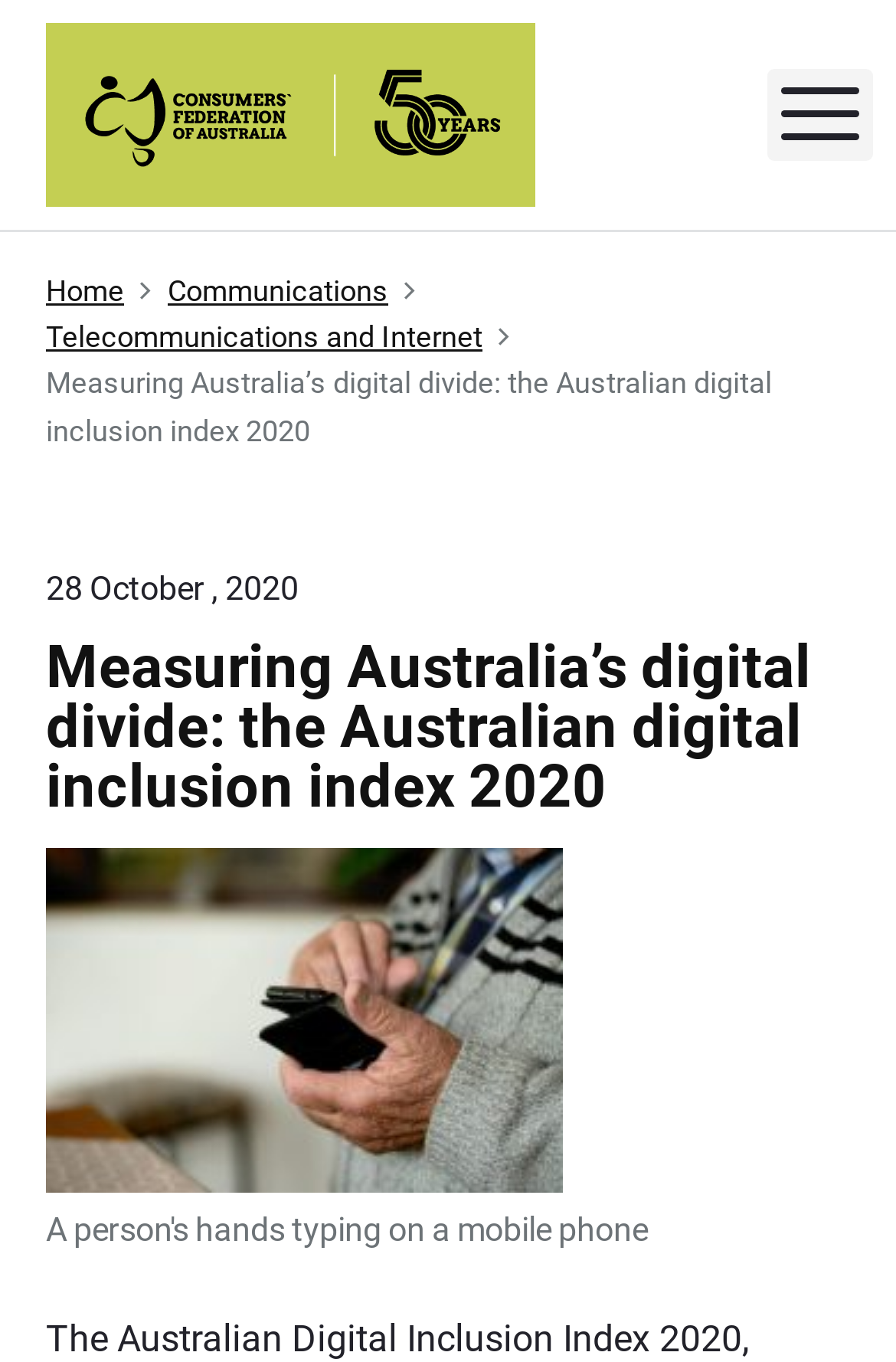What is the name of the organization?
Based on the screenshot, provide a one-word or short-phrase response.

Consumers' Federation of Australia